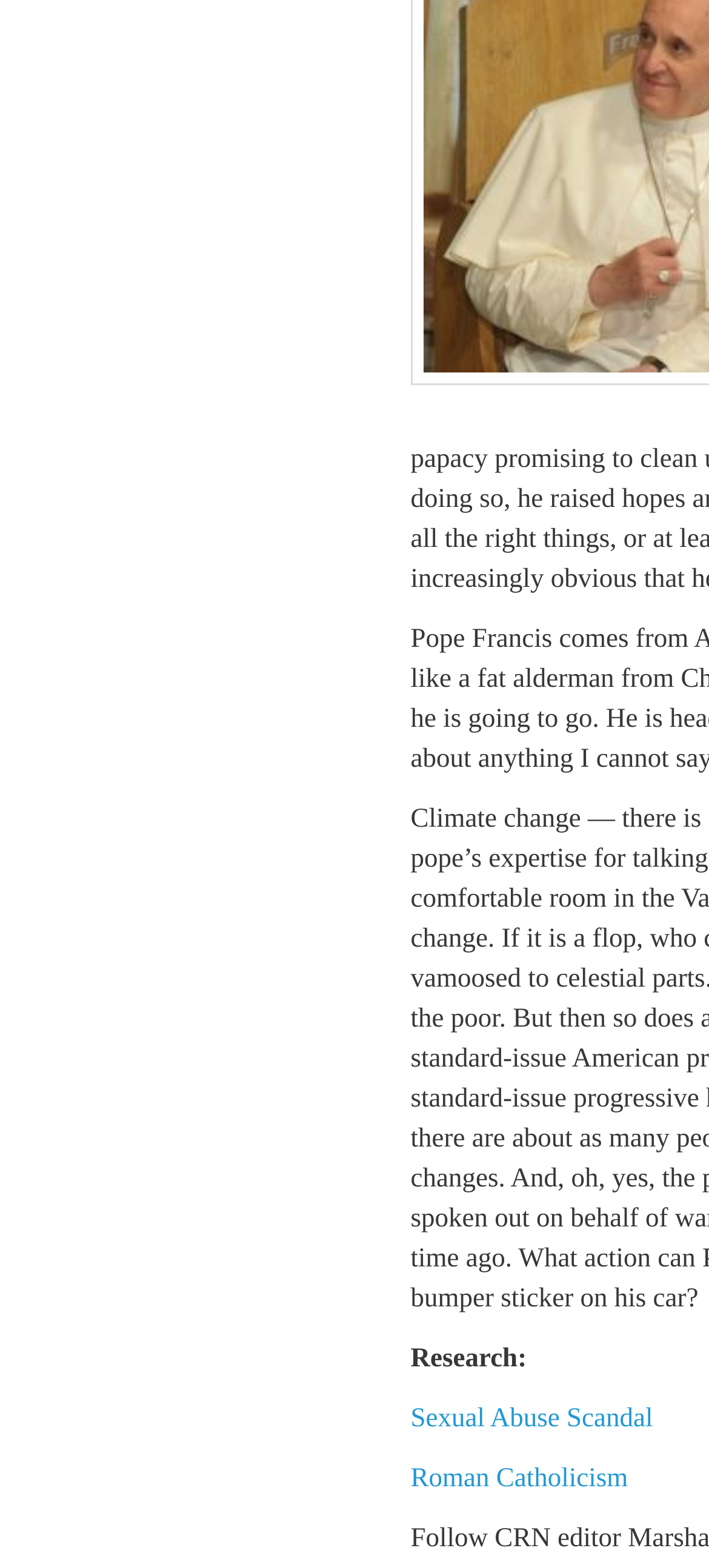Given the element description Roman Catholicism, specify the bounding box coordinates of the corresponding UI element in the format (top-left x, top-left y, bottom-right x, bottom-right y). All values must be between 0 and 1.

[0.579, 0.934, 0.886, 0.952]